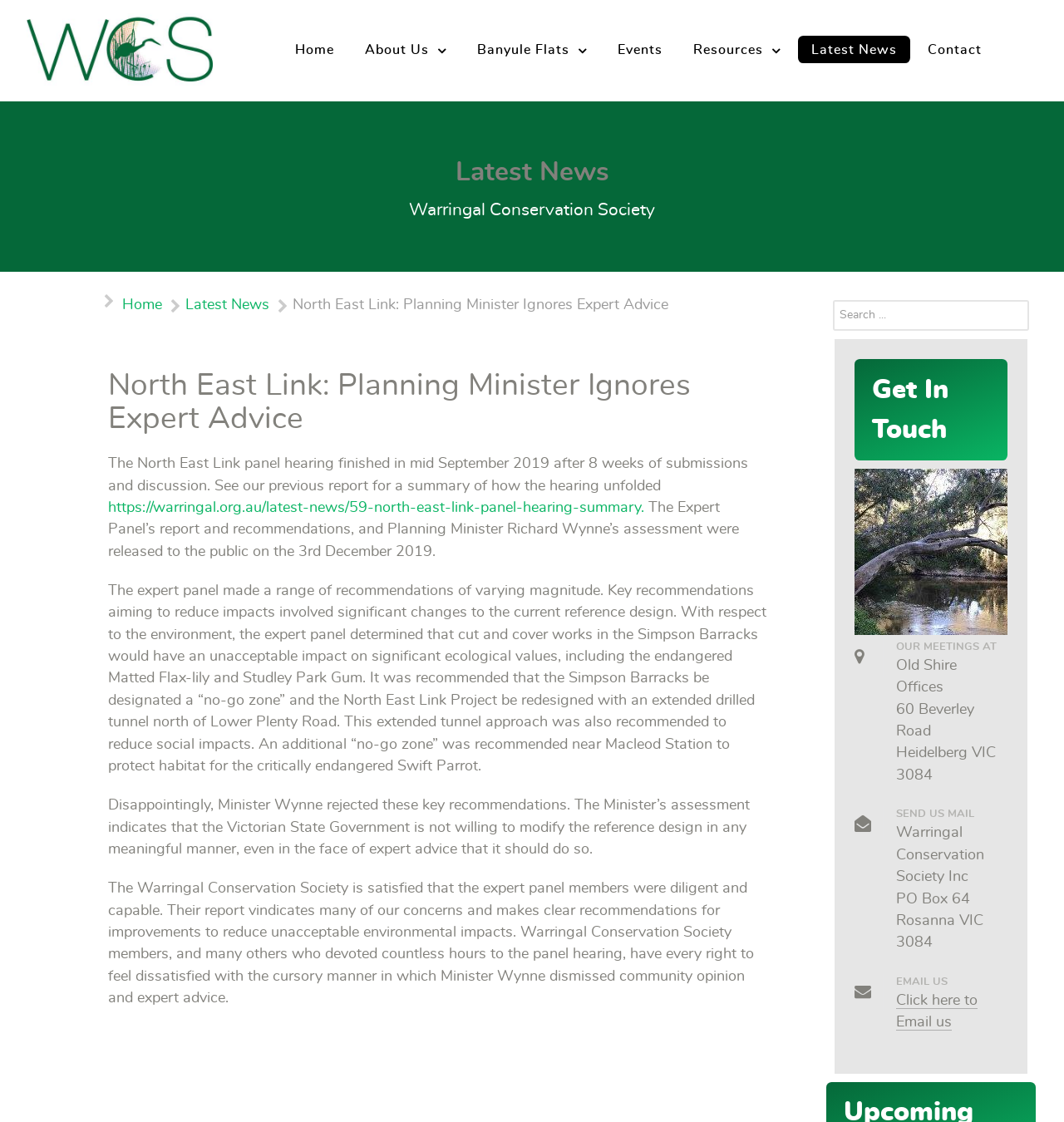Please locate the bounding box coordinates for the element that should be clicked to achieve the following instruction: "Search for something". Ensure the coordinates are given as four float numbers between 0 and 1, i.e., [left, top, right, bottom].

[0.783, 0.267, 0.967, 0.295]